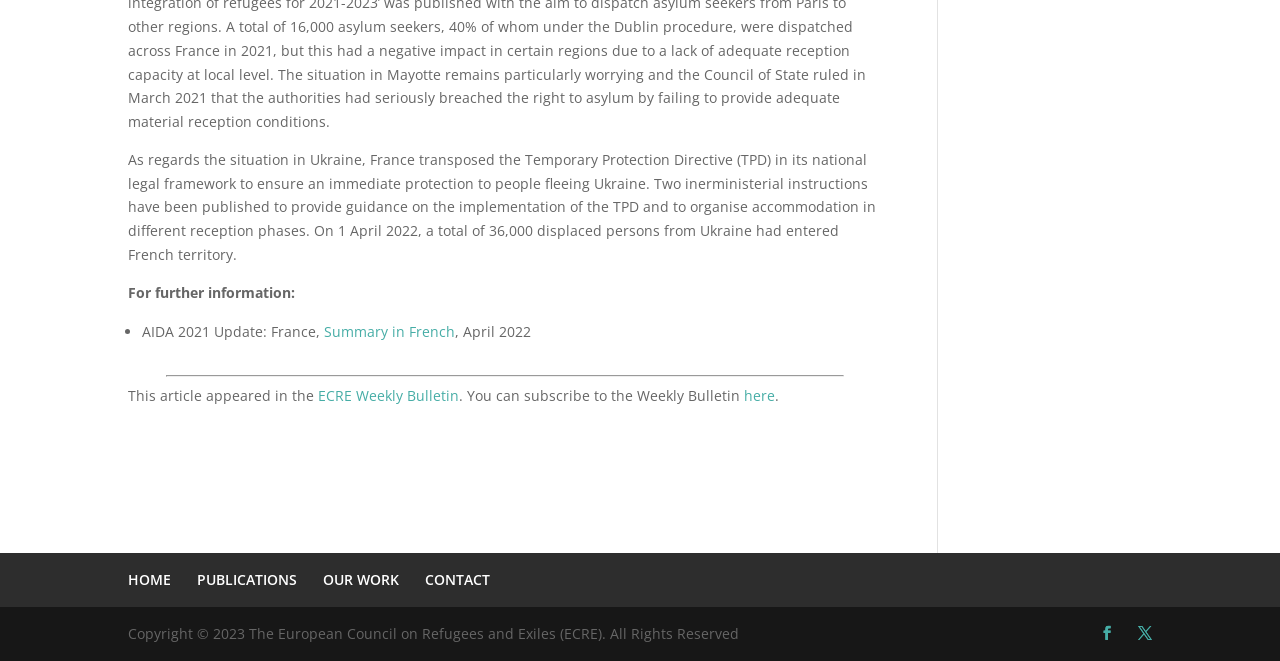Identify the bounding box coordinates of the area that should be clicked in order to complete the given instruction: "Click on 'HOME'". The bounding box coordinates should be four float numbers between 0 and 1, i.e., [left, top, right, bottom].

[0.1, 0.863, 0.134, 0.891]